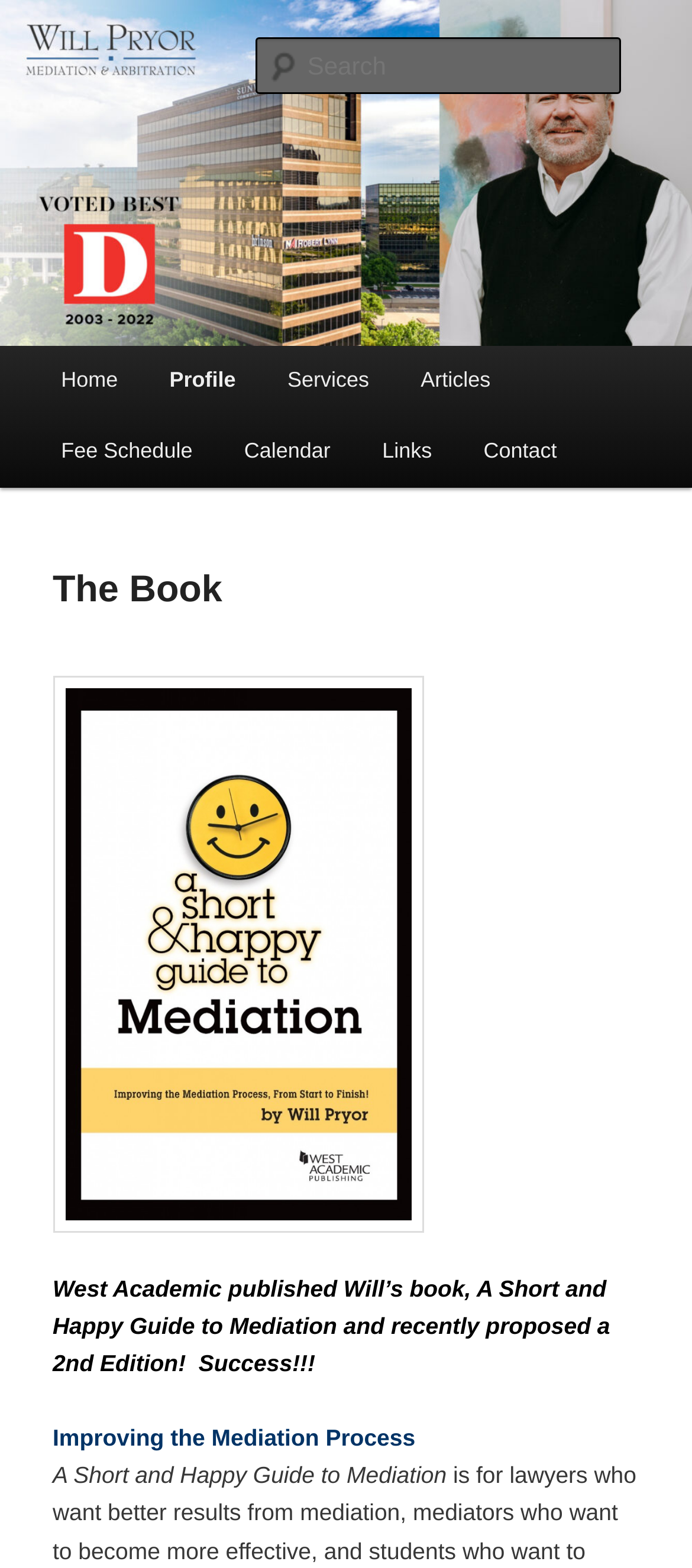What is the publisher of the book?
Look at the image and respond with a single word or a short phrase.

West Academic